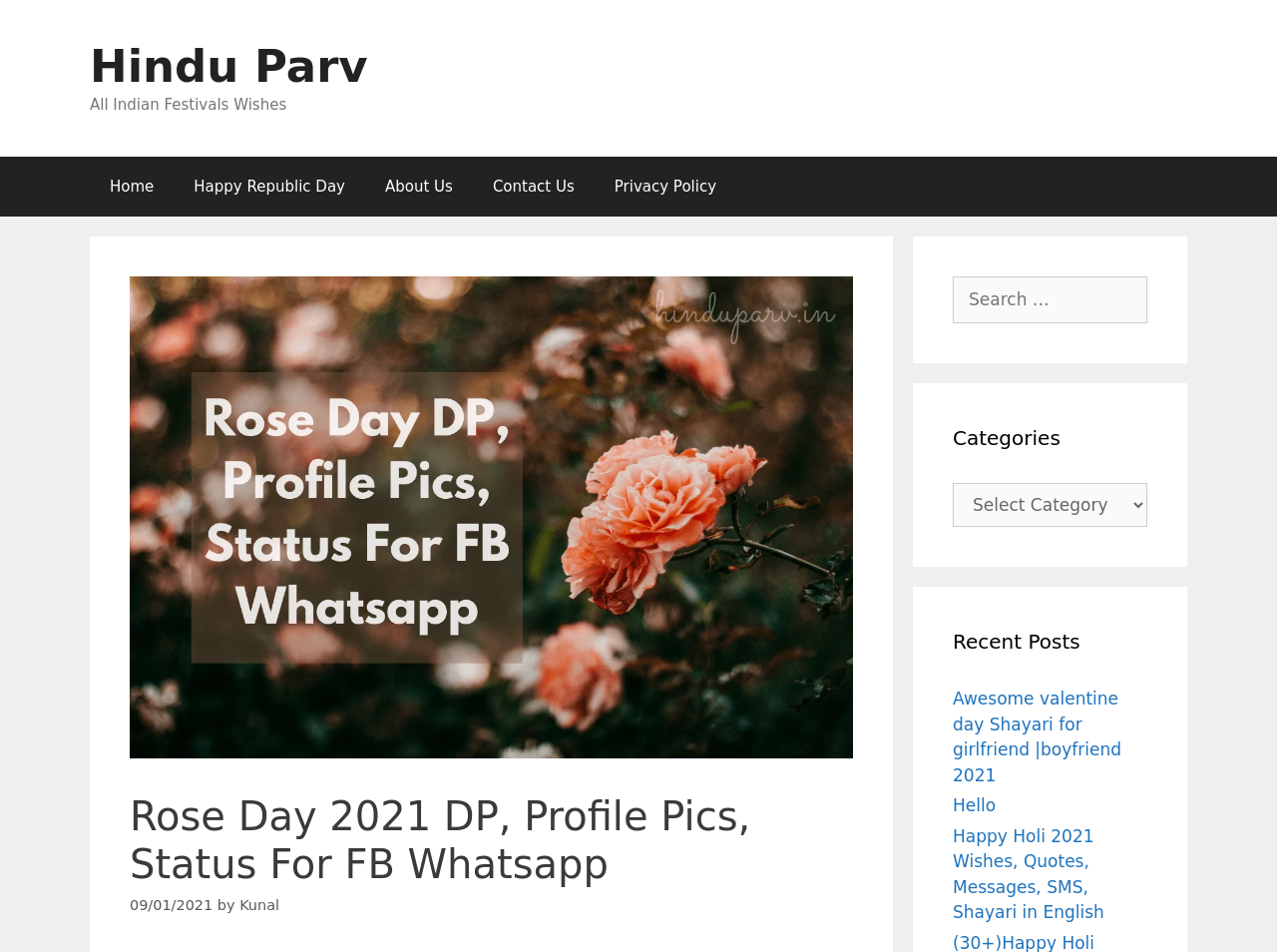Please identify the bounding box coordinates of the region to click in order to complete the given instruction: "Read recent post about Valentine's Day Shayari". The coordinates should be four float numbers between 0 and 1, i.e., [left, top, right, bottom].

[0.746, 0.723, 0.878, 0.824]